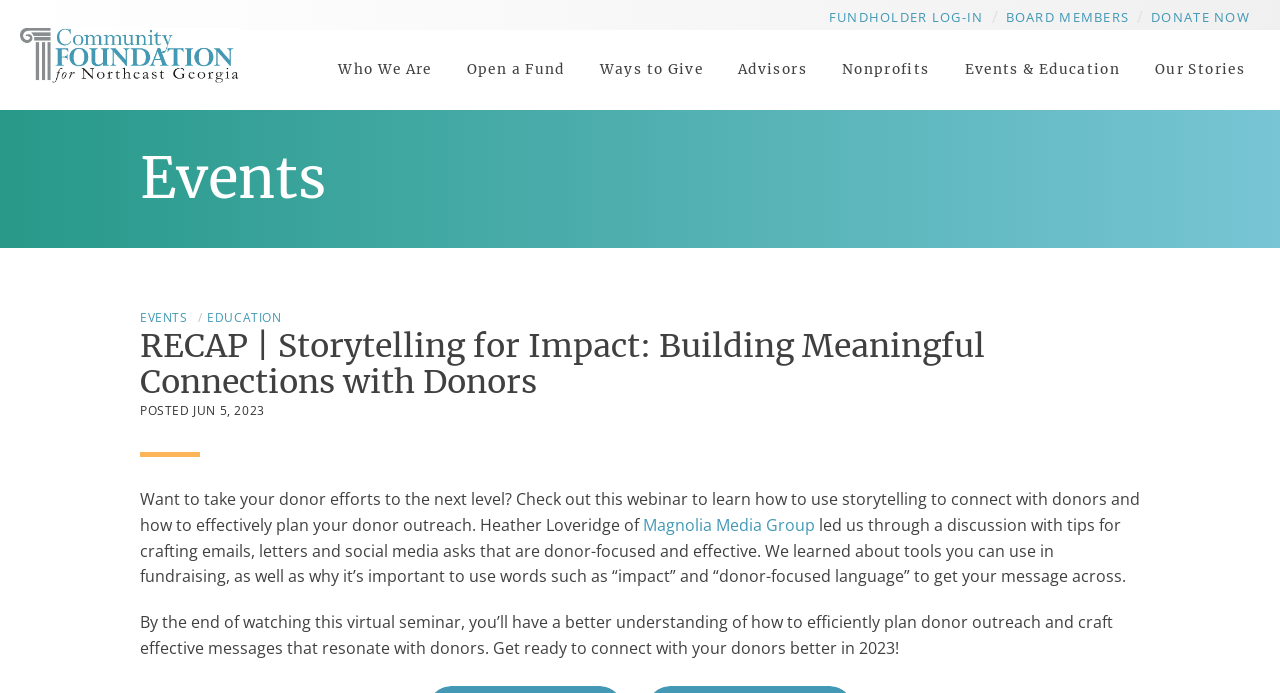Please respond in a single word or phrase: 
What type of funds are mentioned on the webpage?

Donor Advised Funds